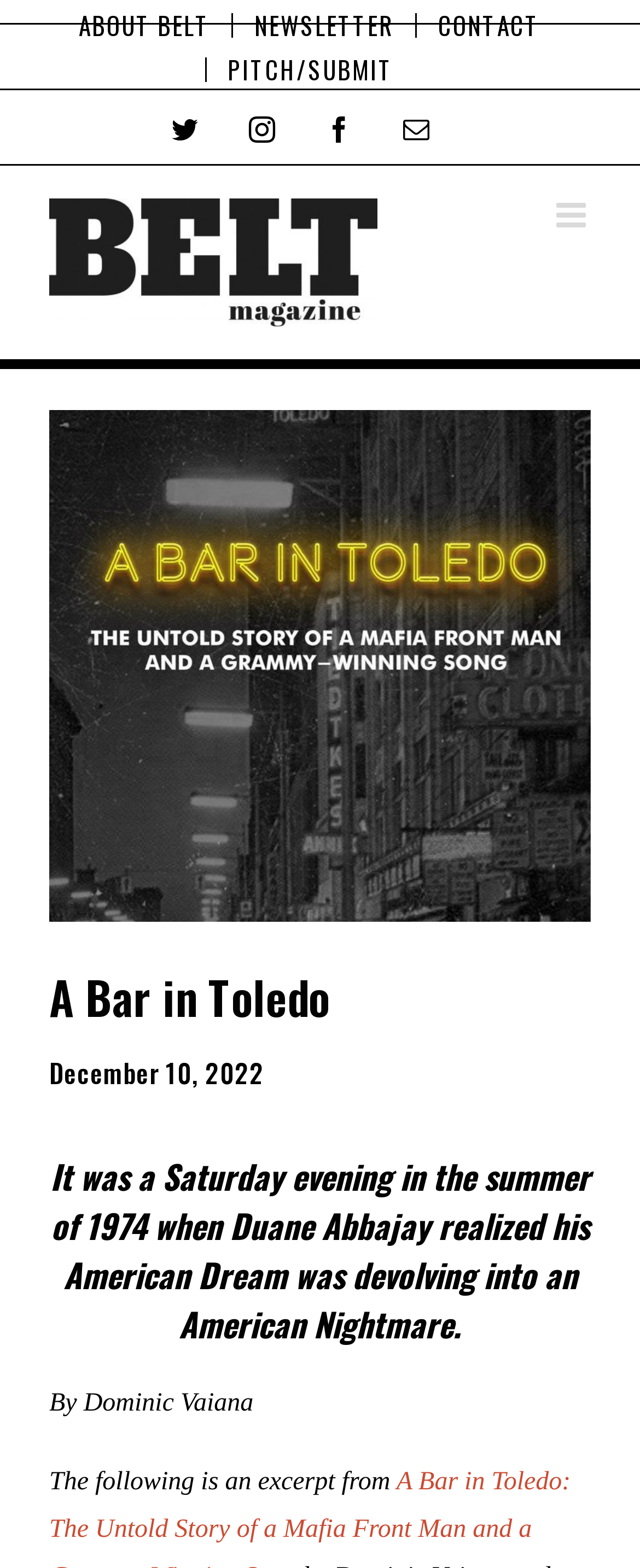Provide the bounding box coordinates of the HTML element described by the text: "About Belt". The coordinates should be in the format [left, top, right, bottom] with values between 0 and 1.

[0.09, 0.009, 0.362, 0.024]